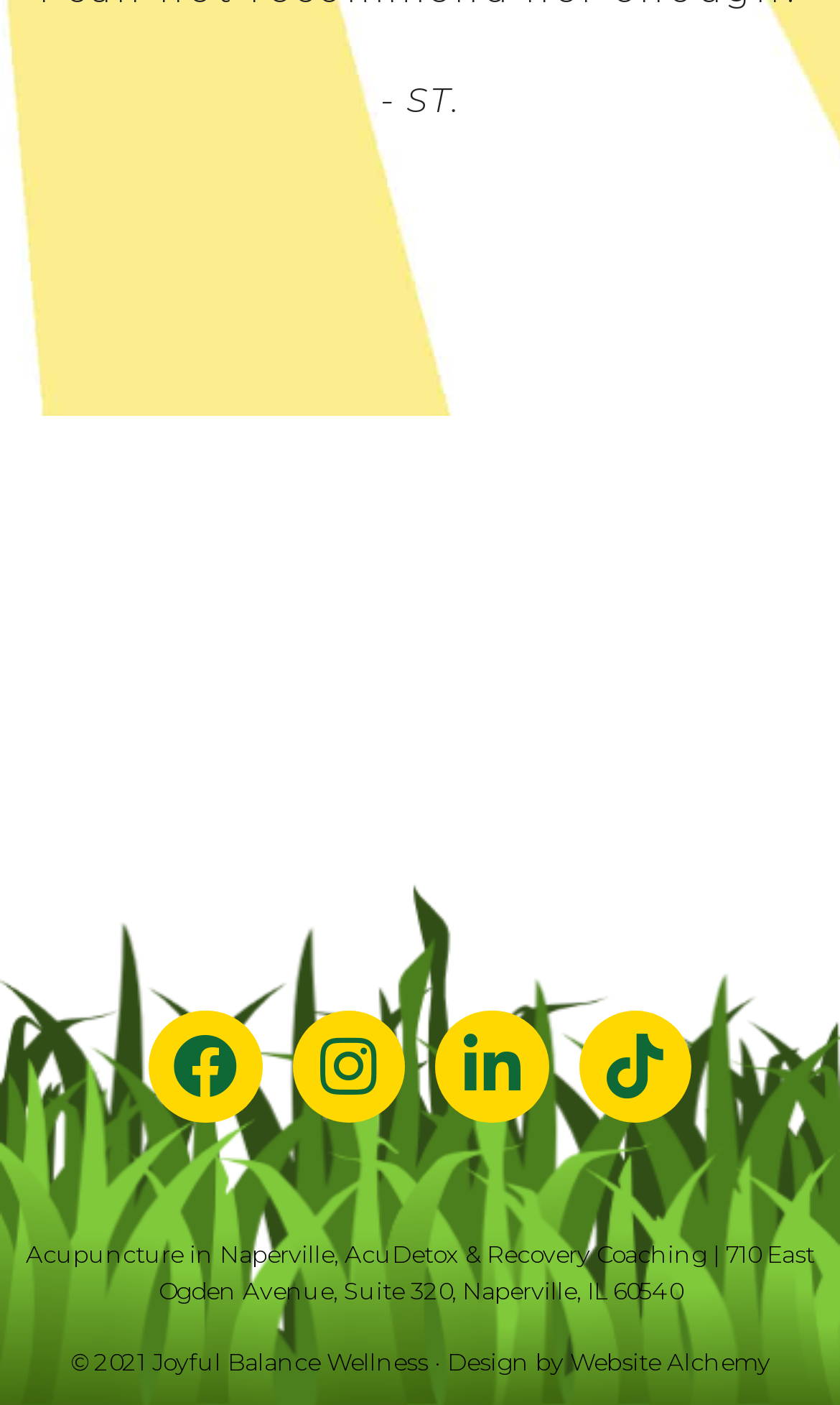How many sunflower images are on the page?
Based on the screenshot, provide a one-word or short-phrase response.

4